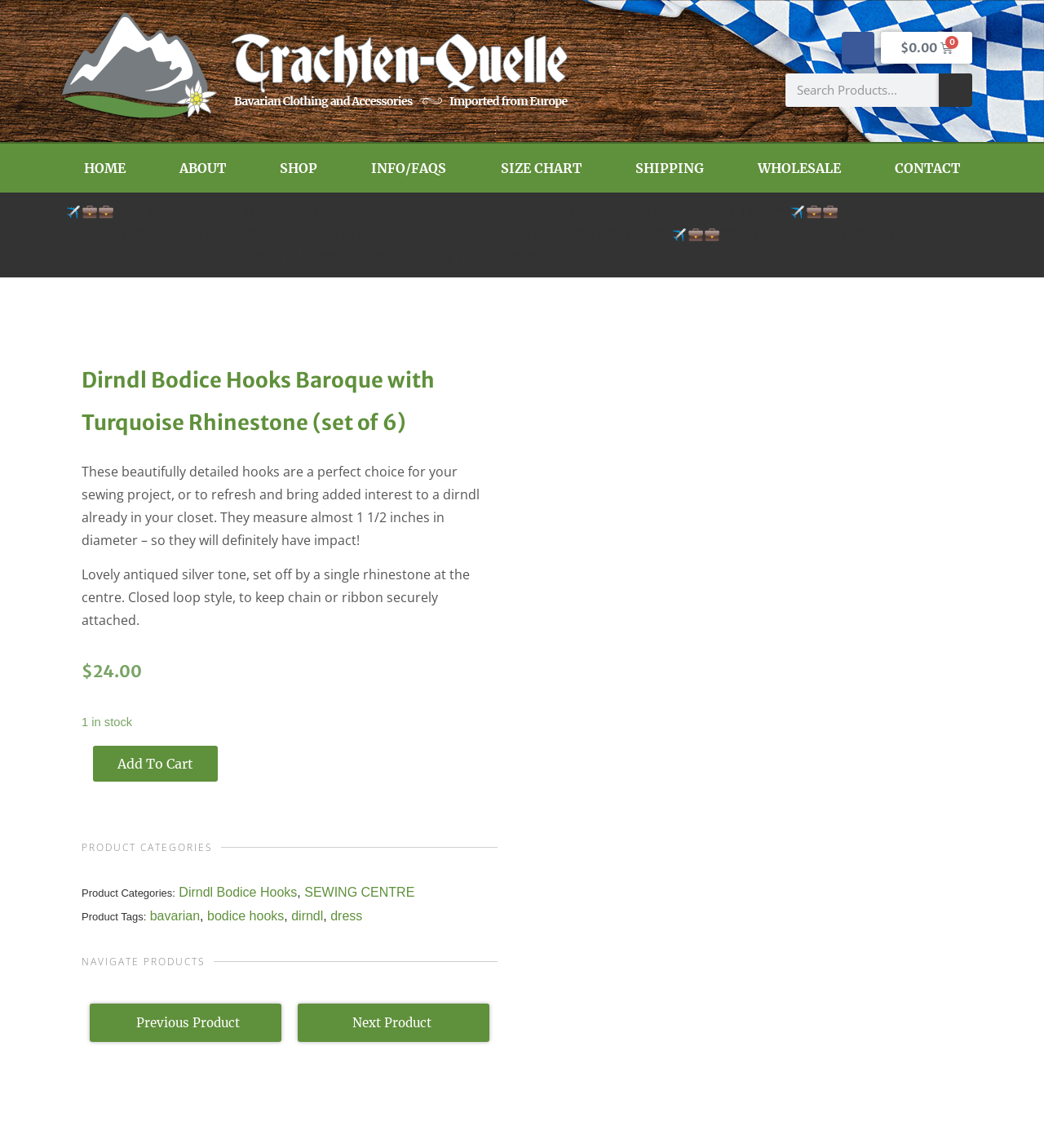Find the bounding box coordinates for the element described here: "SEWING CENTRE".

[0.292, 0.771, 0.397, 0.783]